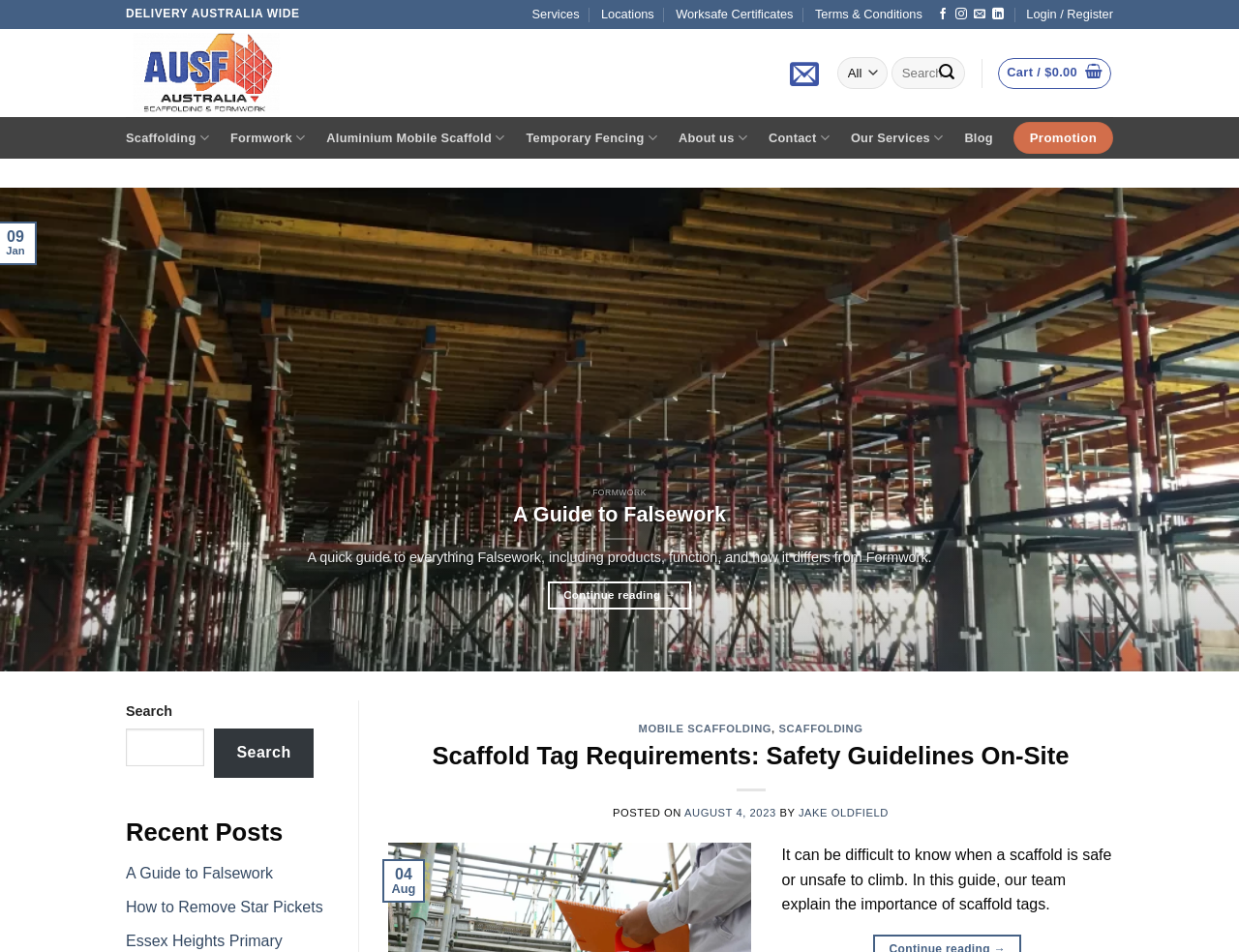Create a detailed narrative of the webpage’s visual and textual elements.

The webpage is about Australia Scaffolding & Formwork, with a focus on providing information and services related to scaffolding and formwork. At the top of the page, there is a navigation menu with links to various sections, including Services, Locations, Worksafe Certificates, Terms & Conditions, and Login/Register. Below the navigation menu, there is a search bar and a section with social media links to Facebook, Instagram, LinkedIn, and an email contact.

The main content area of the page features a blog post titled "A Guide to Falsework" with a brief summary and a "Continue reading" link. The post includes an image of a temporary falsework structure. There are also links to previous and next posts, as well as a search bar at the bottom of the page.

On the right-hand side of the page, there is a section with recent posts, including "A Guide to Falsework" and "How to Remove Star Pickets". Below this section, there is a header with links to mobile scaffolding and scaffolding, followed by a series of articles with headings, summaries, and links to read more. The articles include "Scaffold Tag Requirements: Safety Guidelines On-Site" and others.

Throughout the page, there are various buttons, links, and images, including a cart icon with a price of $0.00 and a promotion link. The overall layout of the page is organized and easy to navigate, with clear headings and concise text.